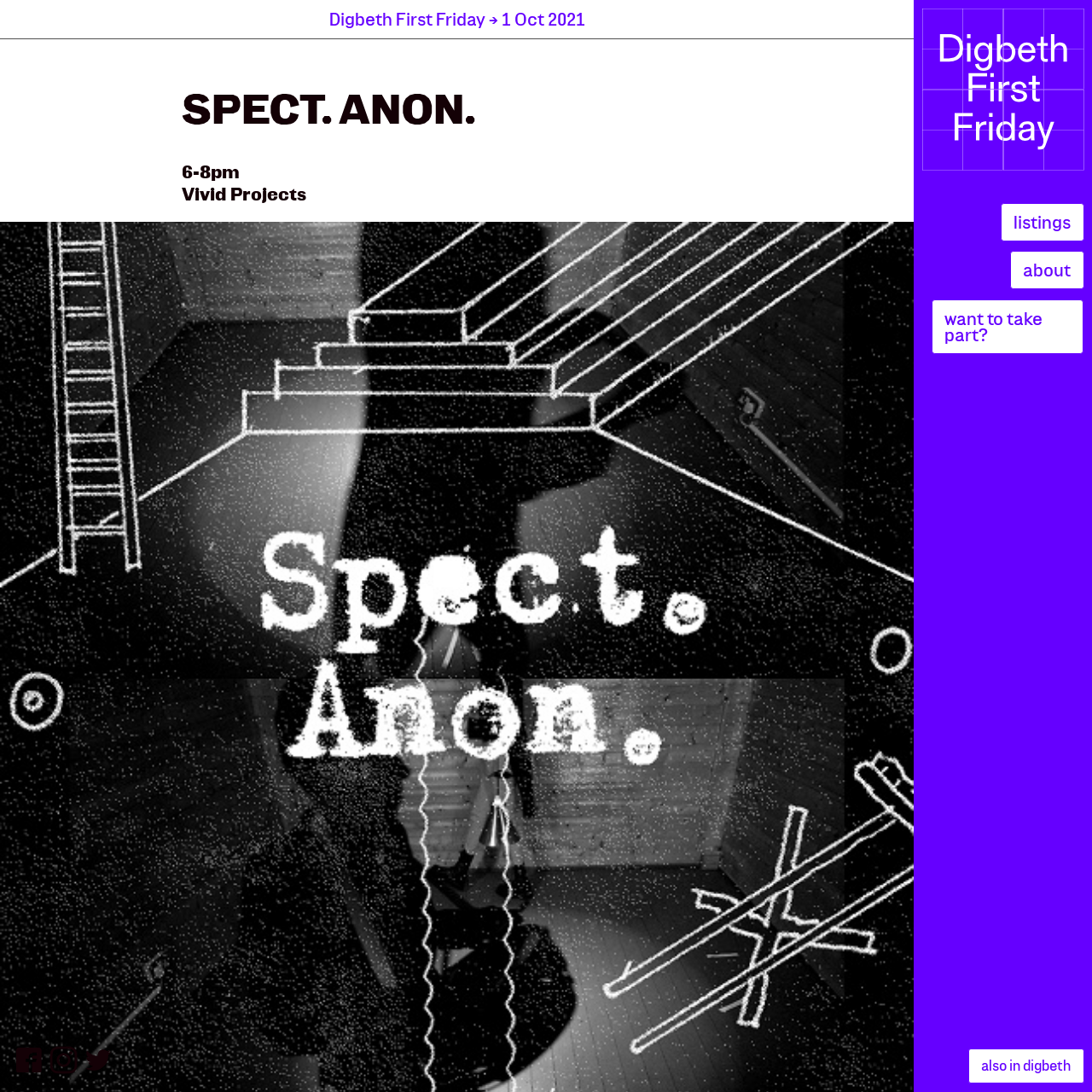What is the event name on the webpage?
Carefully analyze the image and provide a detailed answer to the question.

I found the event name by looking at the heading element with the text 'Digbeth First Friday → 1 Oct 2021' and the link element with the text 'digbeth first friday'.